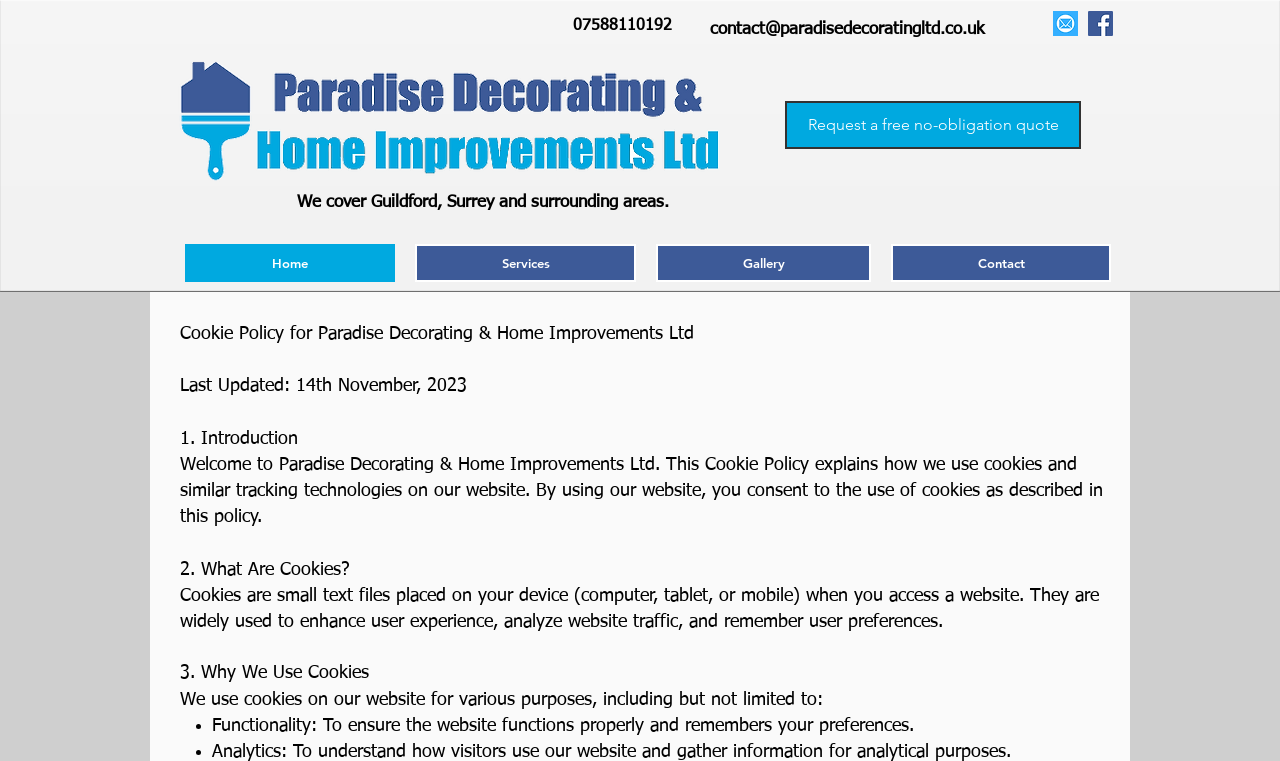Determine the coordinates of the bounding box that should be clicked to complete the instruction: "View the Facebook link". The coordinates should be represented by four float numbers between 0 and 1: [left, top, right, bottom].

[0.85, 0.014, 0.87, 0.047]